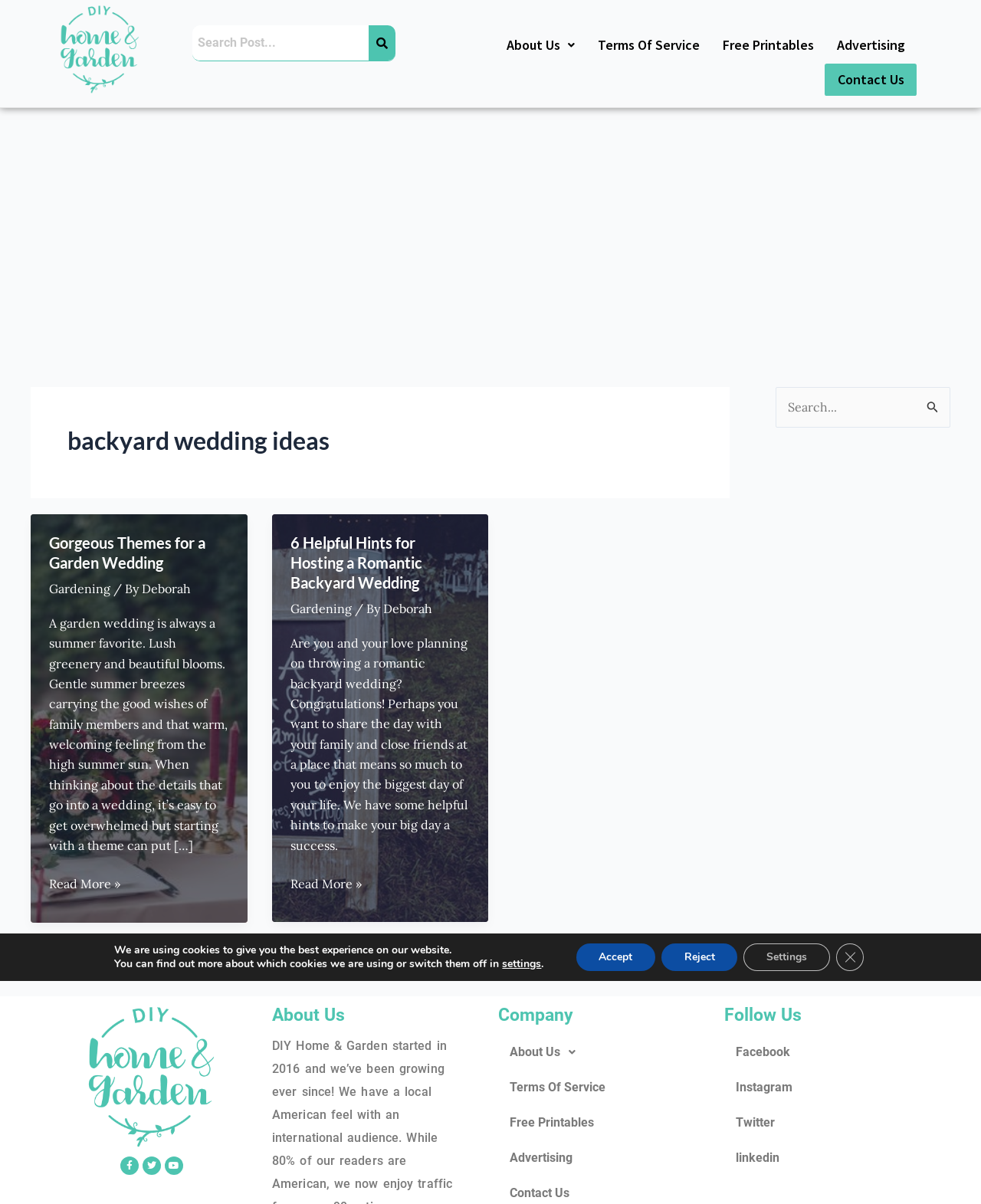Based on the description "About Us", find the bounding box of the specified UI element.

[0.505, 0.022, 0.598, 0.053]